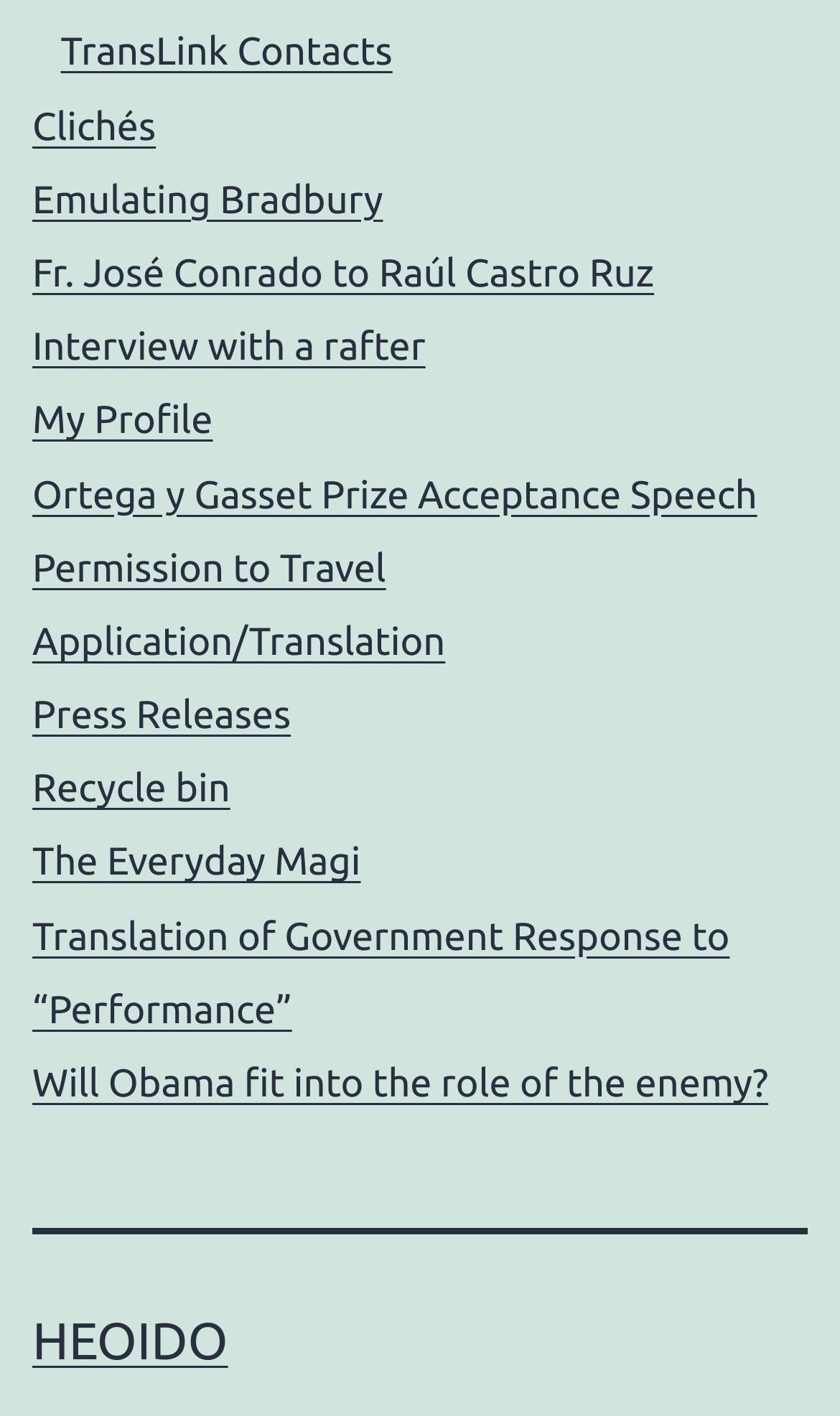How many links are on the webpage?
Refer to the screenshot and answer in one word or phrase.

17